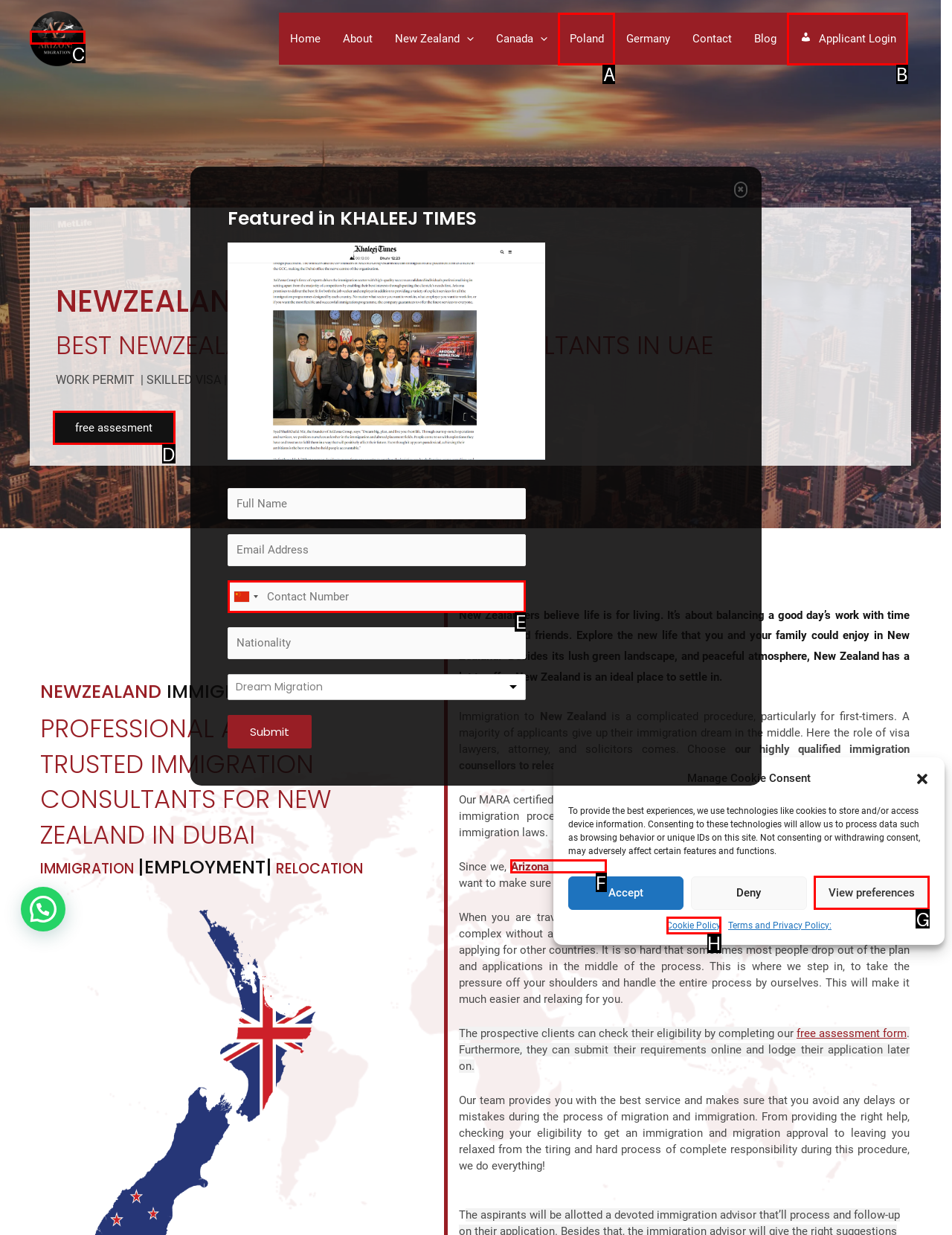Match the element description: Japanese culture and arts to the correct HTML element. Answer with the letter of the selected option.

None